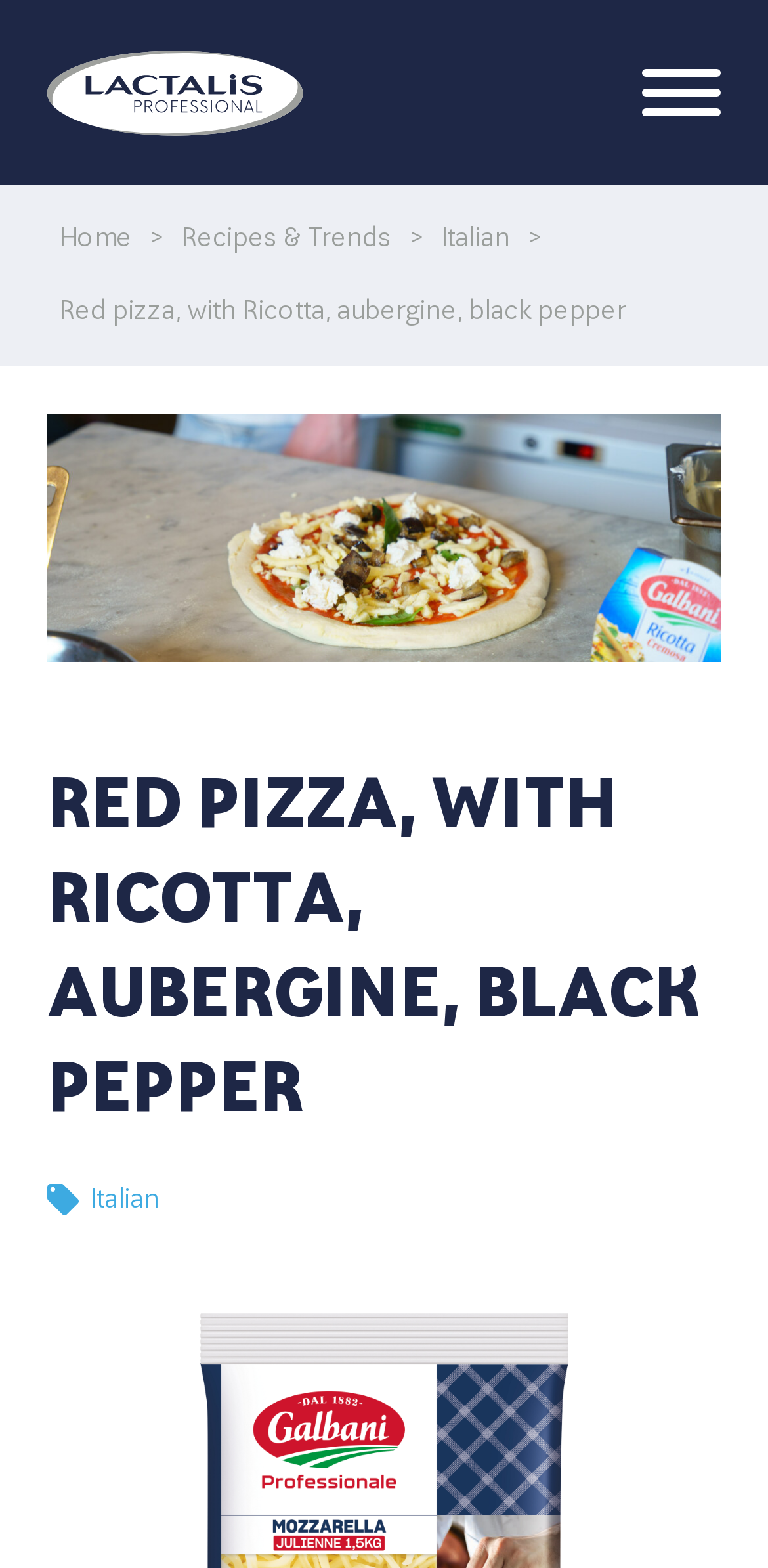Describe every aspect of the webpage comprehensively.

This webpage is about a specific recipe, "Red pizza, with Ricotta, aubergine, black pepper", from Lactalis Professional, a foodservice company. At the top left, there is a link and an image, likely a logo, next to each other. On the top right, there is a button. Below the logo, there are several links, including "Home", "Recipes & Trends", and "Italian", which are arranged horizontally.

The main content of the page is a large image of the red pizza, taking up most of the width of the page, with a heading "RED PIZZA, WITH RICOTTA, AUBERGINE, BLACK PEPPER" above it. Below the image, there is a smaller image, likely an icon, and a link to "Italian".

On the left side of the page, there is a vertical menu with several links, including "RECIPES", "BEST OF ITALIAN", "PIZZA", and others, which are stacked on top of each other. These links seem to be categorized by type, with Italian recipes and British recipes separated into different sections.